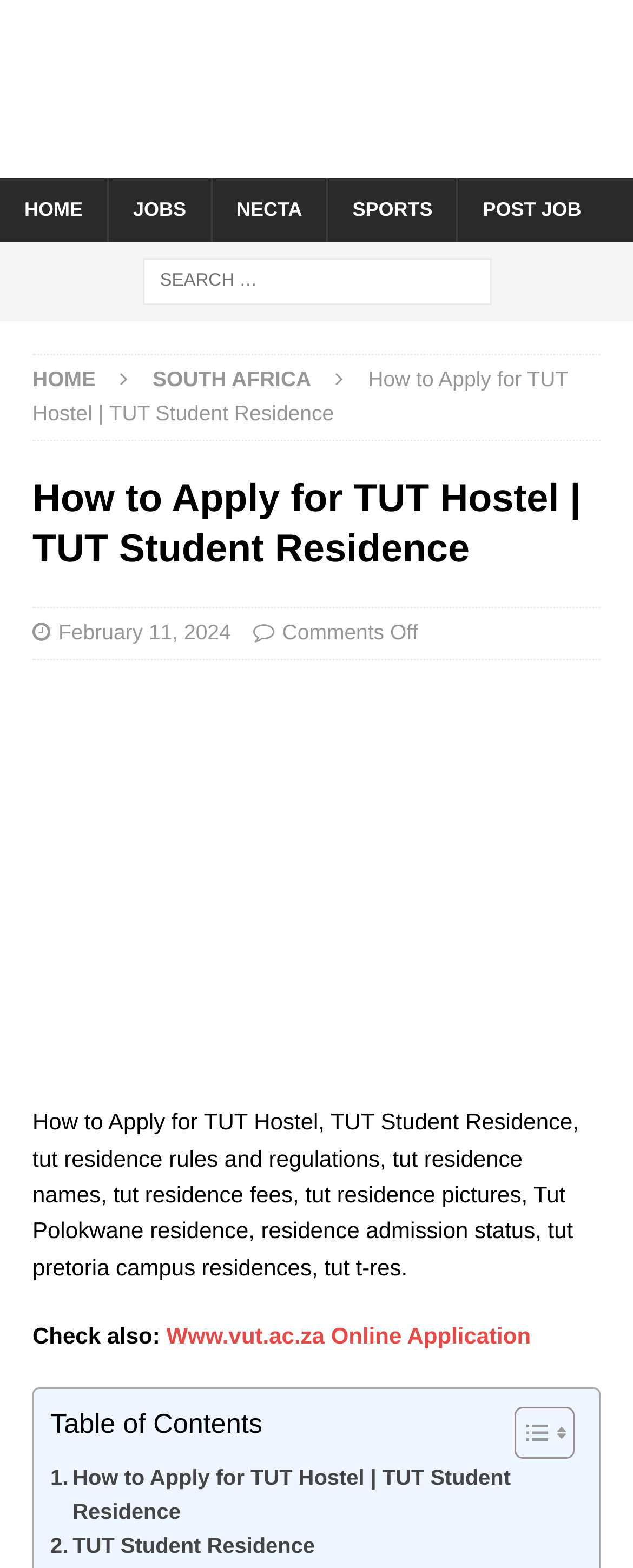Please look at the image and answer the question with a detailed explanation: Is there a table of contents on this webpage?

The webpage has a section with a heading 'Table of Contents', which suggests that it provides a summary of the content on the webpage, and it also has a toggle button to expand or collapse the table of contents.